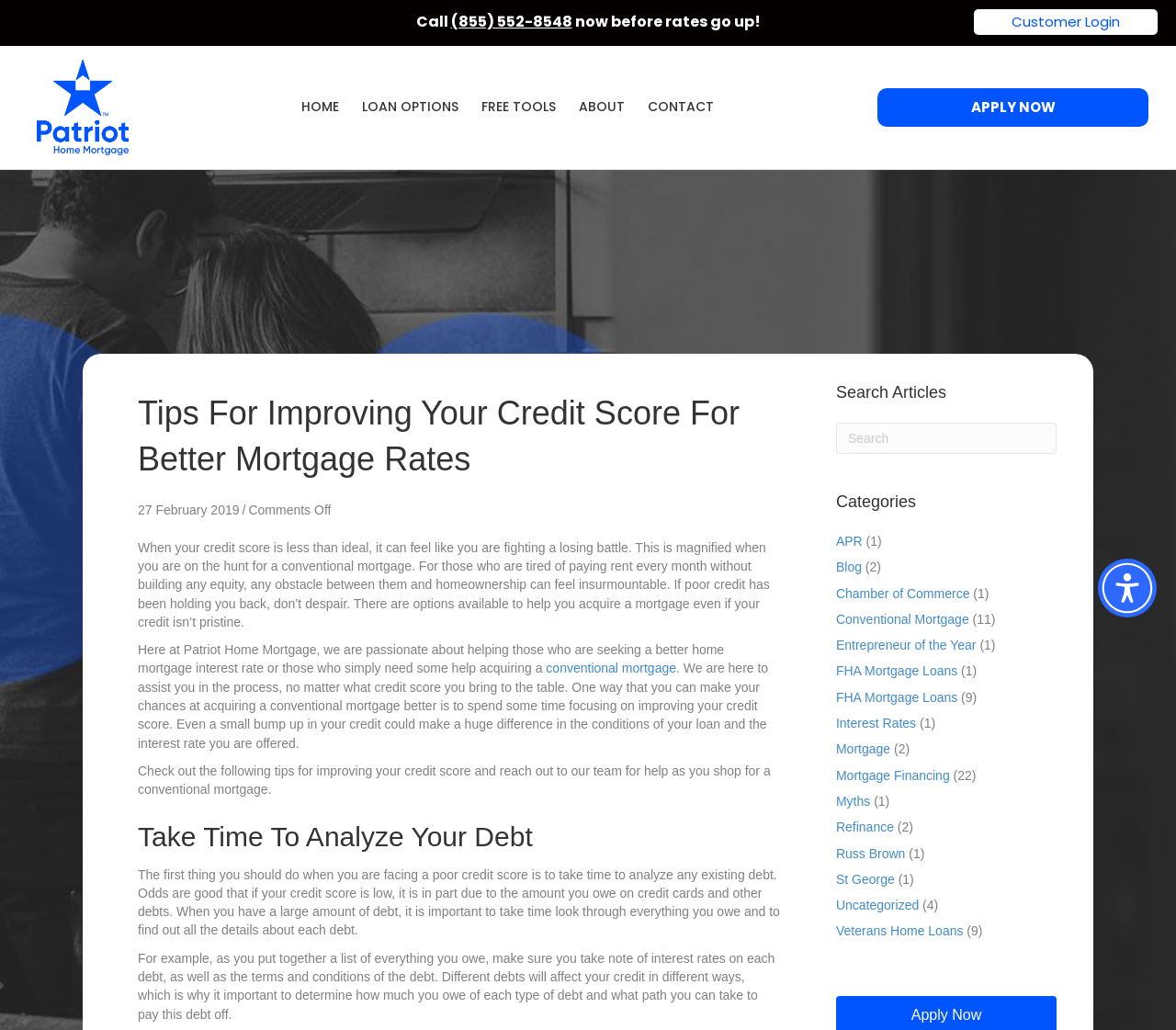Identify the bounding box coordinates of the region I need to click to complete this instruction: "Log in".

[0.828, 0.009, 0.984, 0.034]